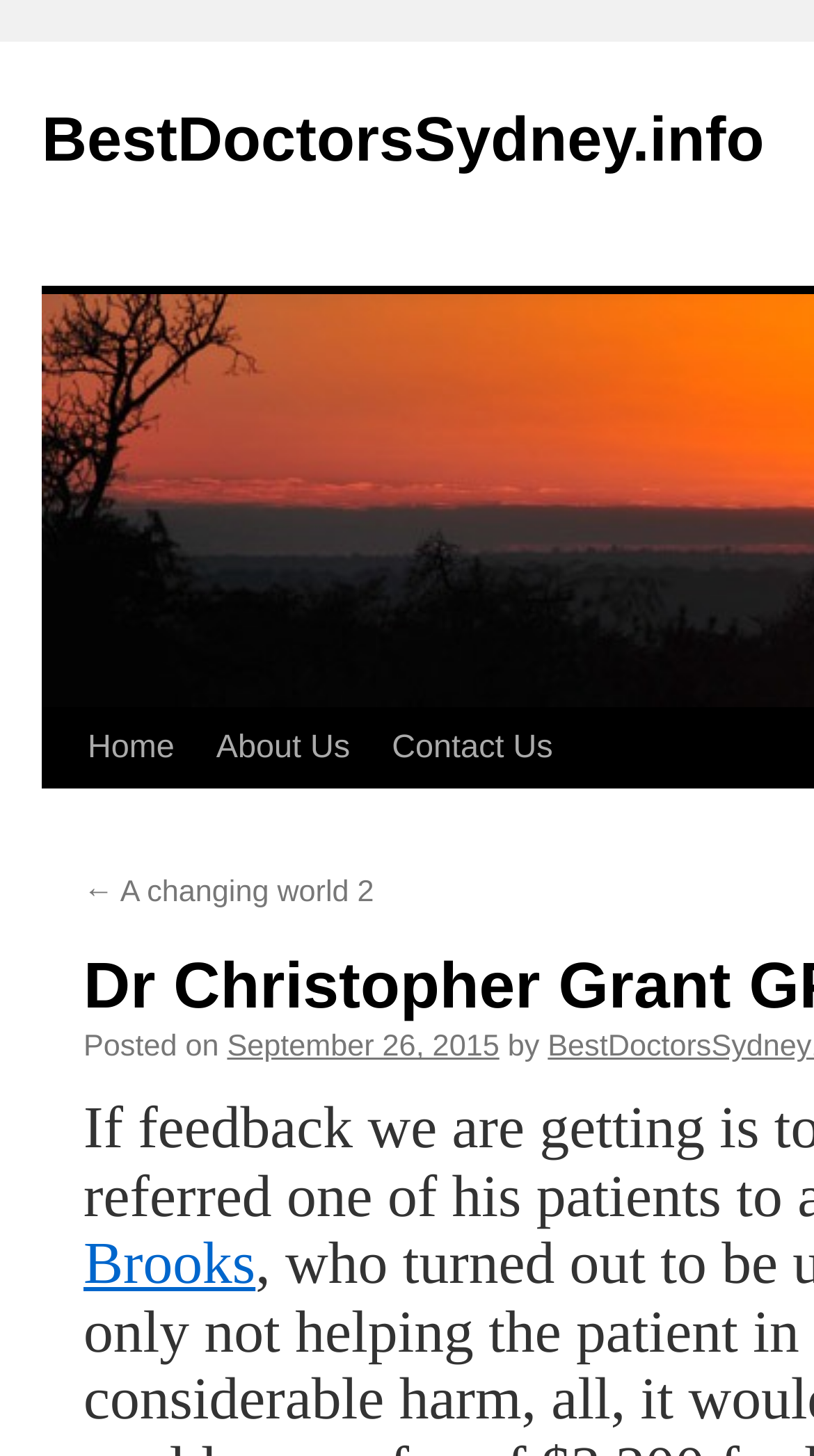By analyzing the image, answer the following question with a detailed response: What is the title of the latest article?

I looked for the title of the article and found '← A changing world 2', so the title of the latest article is 'A changing world 2'.